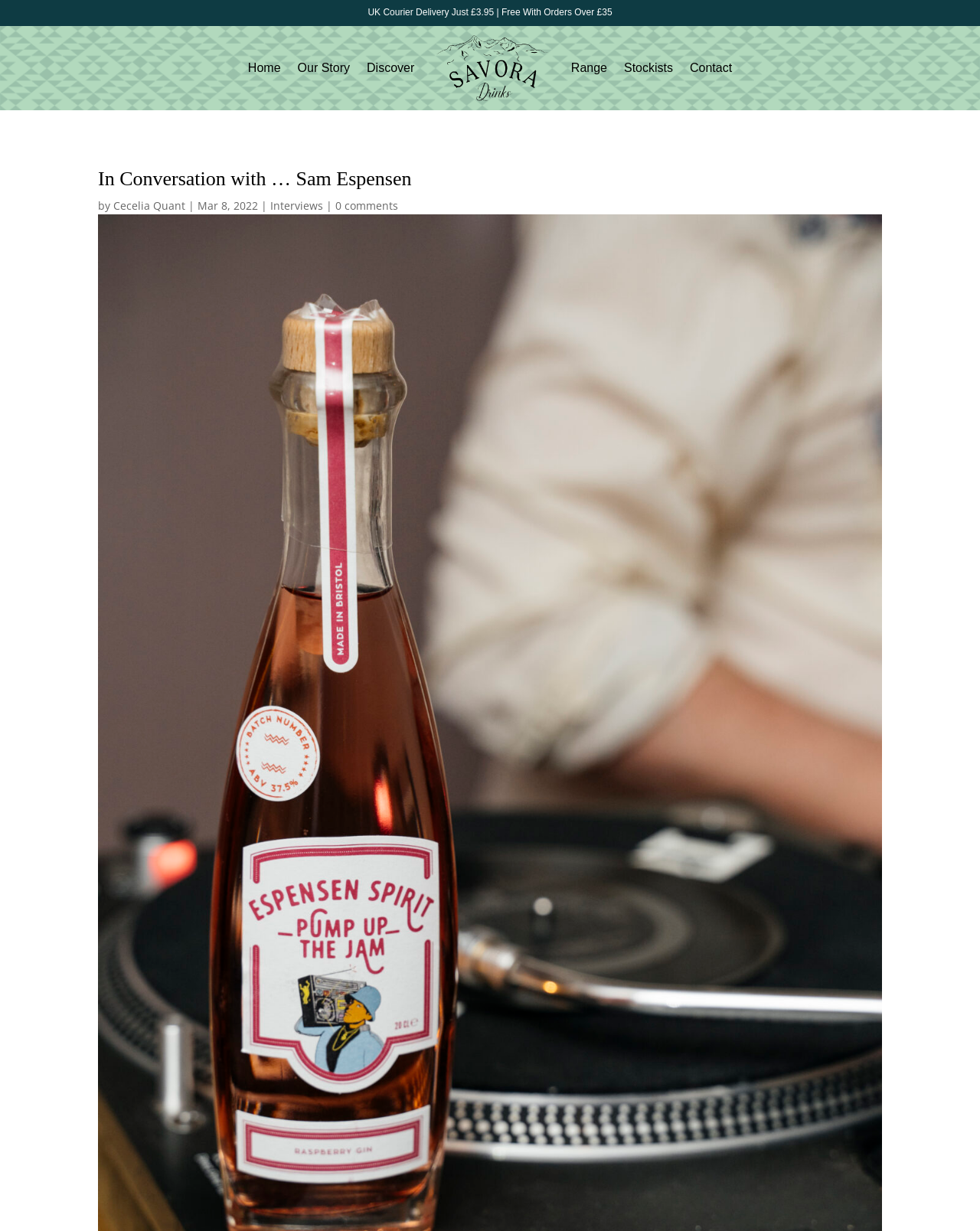Can you find and provide the main heading text of this webpage?

In Conversation with … Sam Espensen